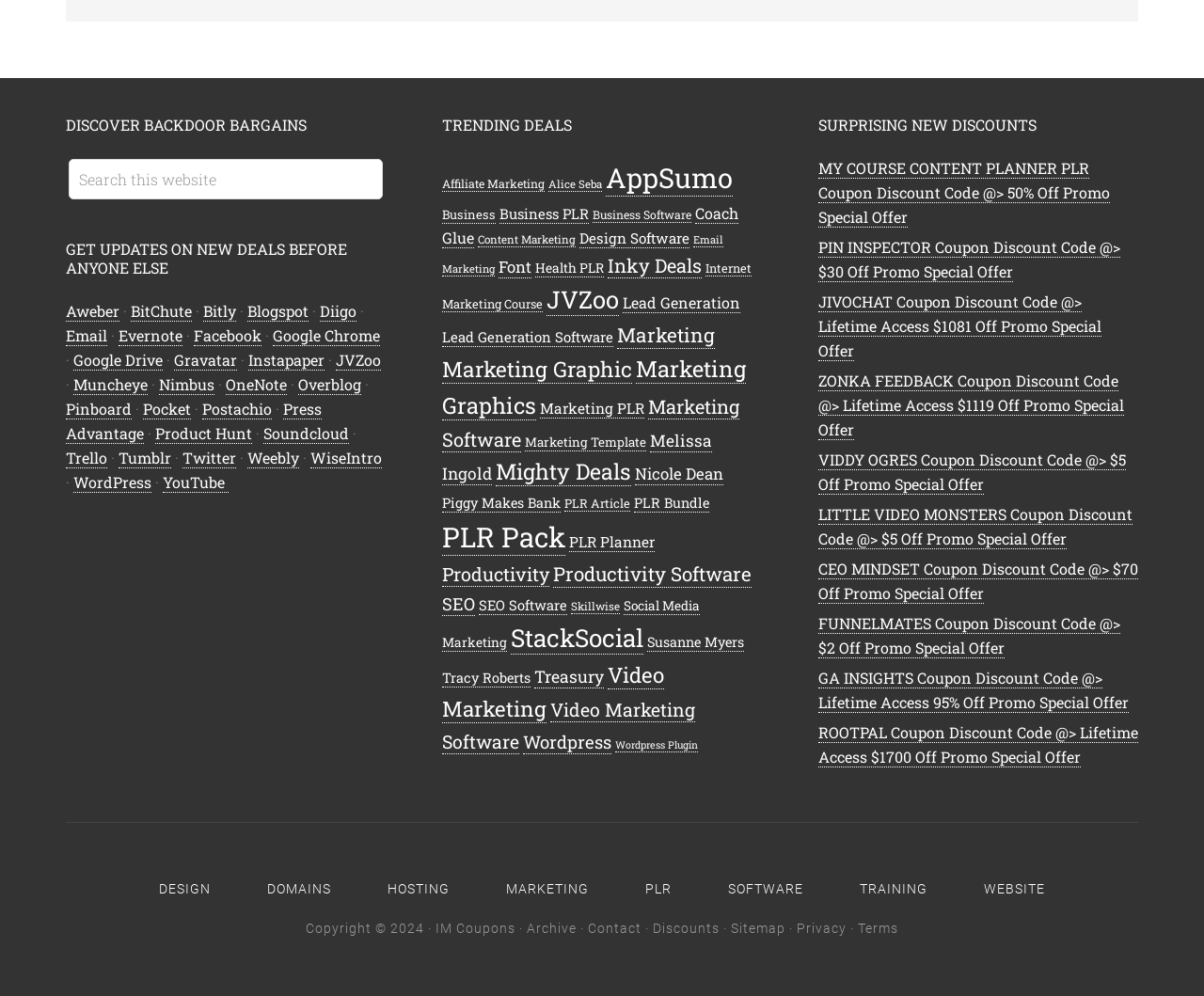What type of products are available in the 'Business PLR' category?
Answer the question with a single word or phrase, referring to the image.

Private label rights products